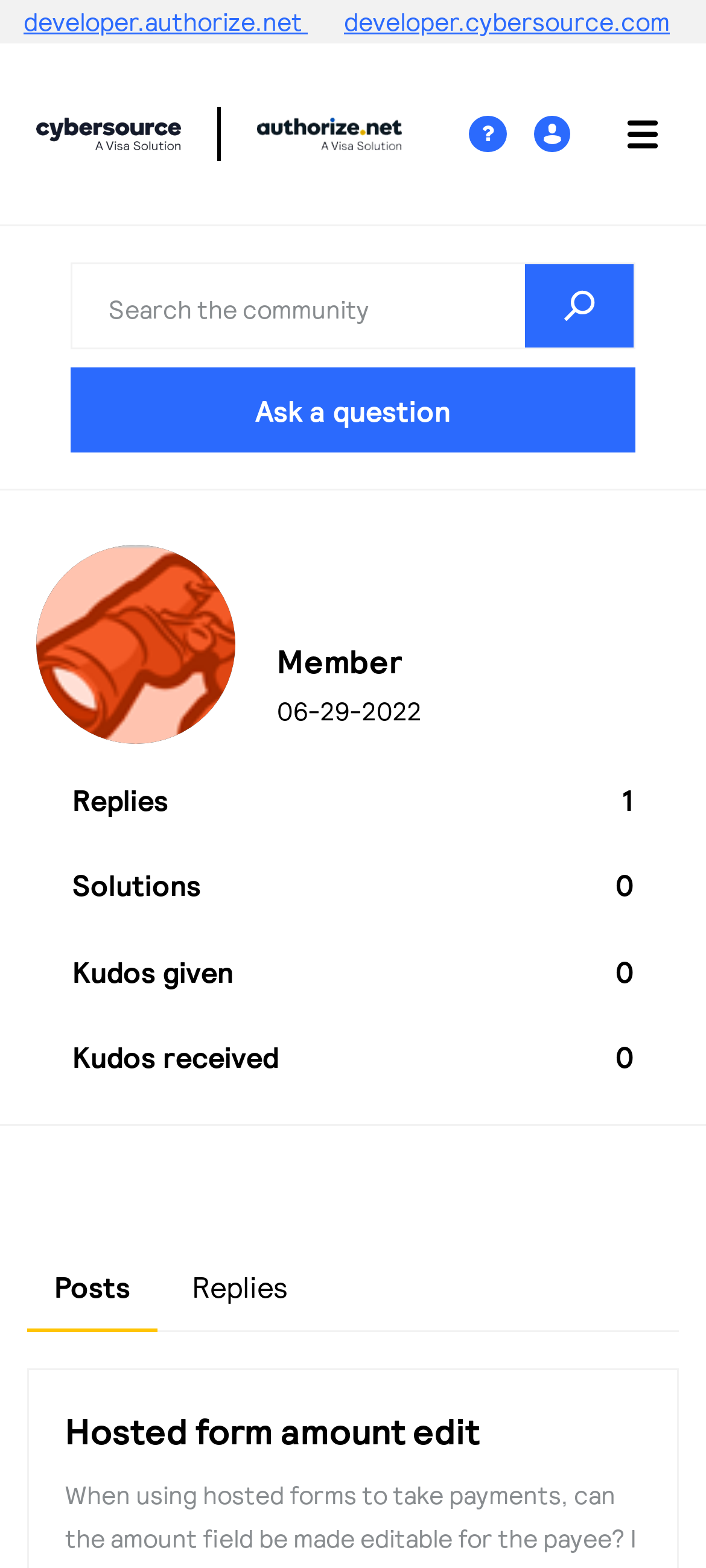Can you pinpoint the bounding box coordinates for the clickable element required for this instruction: "Sign in to the account"? The coordinates should be four float numbers between 0 and 1, i.e., [left, top, right, bottom].

[0.756, 0.074, 0.821, 0.097]